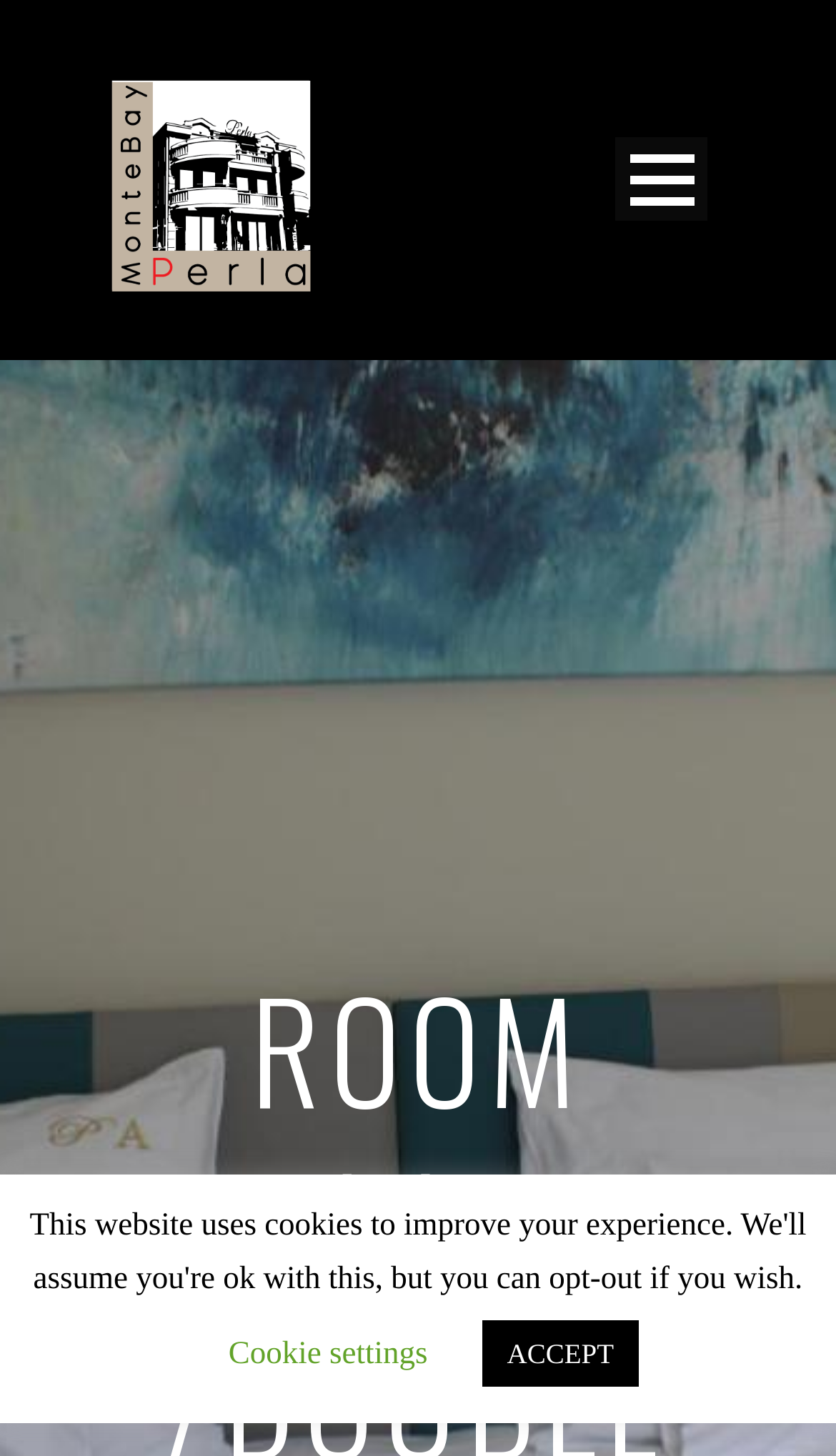Highlight the bounding box coordinates of the element that should be clicked to carry out the following instruction: "Go to MonteBay Perla page". The coordinates must be given as four float numbers ranging from 0 to 1, i.e., [left, top, right, bottom].

[0.154, 0.248, 0.846, 0.321]